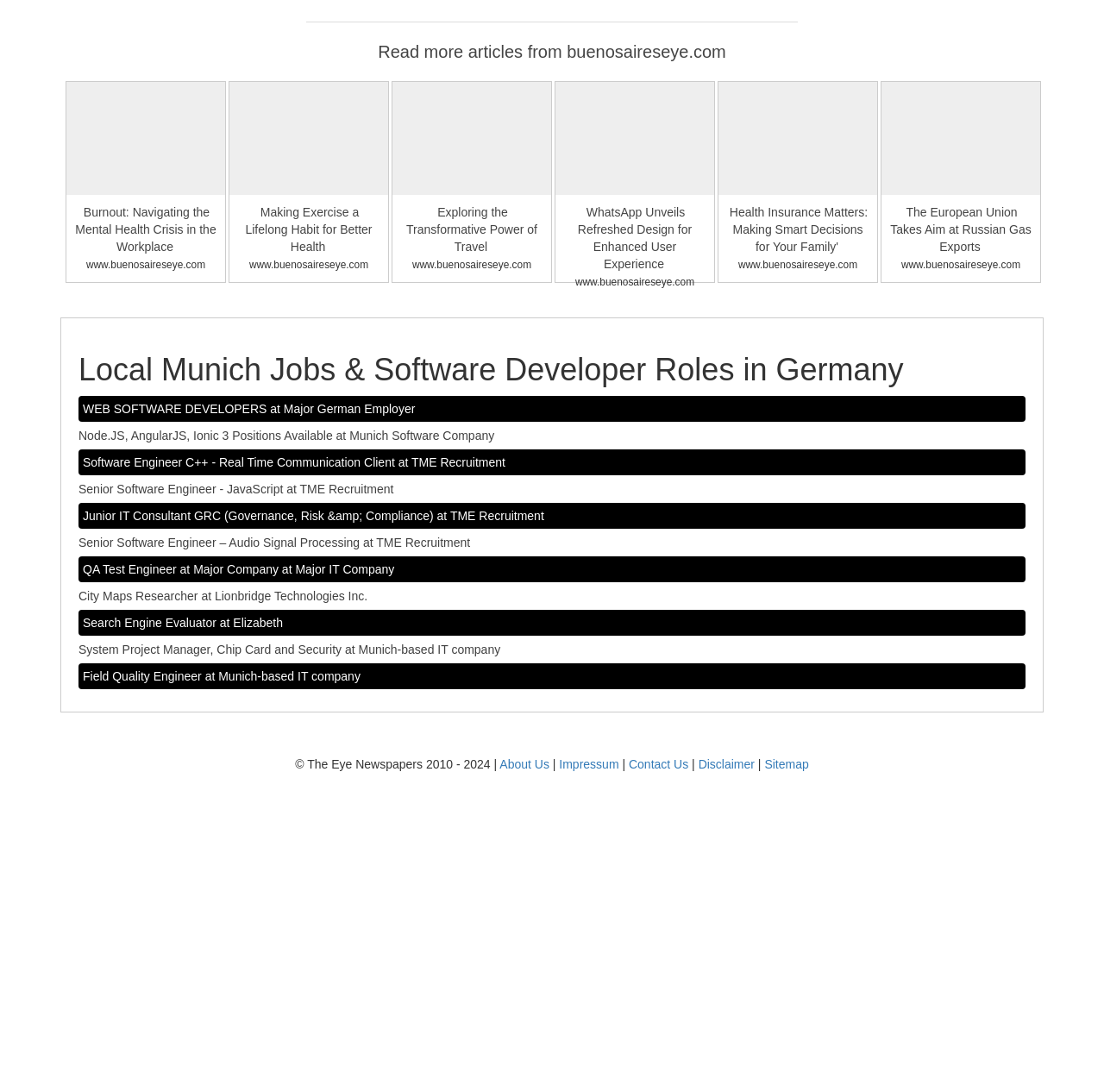Please provide a comprehensive answer to the question based on the screenshot: What is the theme of the articles listed on the webpage?

The articles listed on the webpage cover a range of topics, including health, travel, technology, and politics, suggesting that the website is a news or blog website that publishes articles on various subjects.